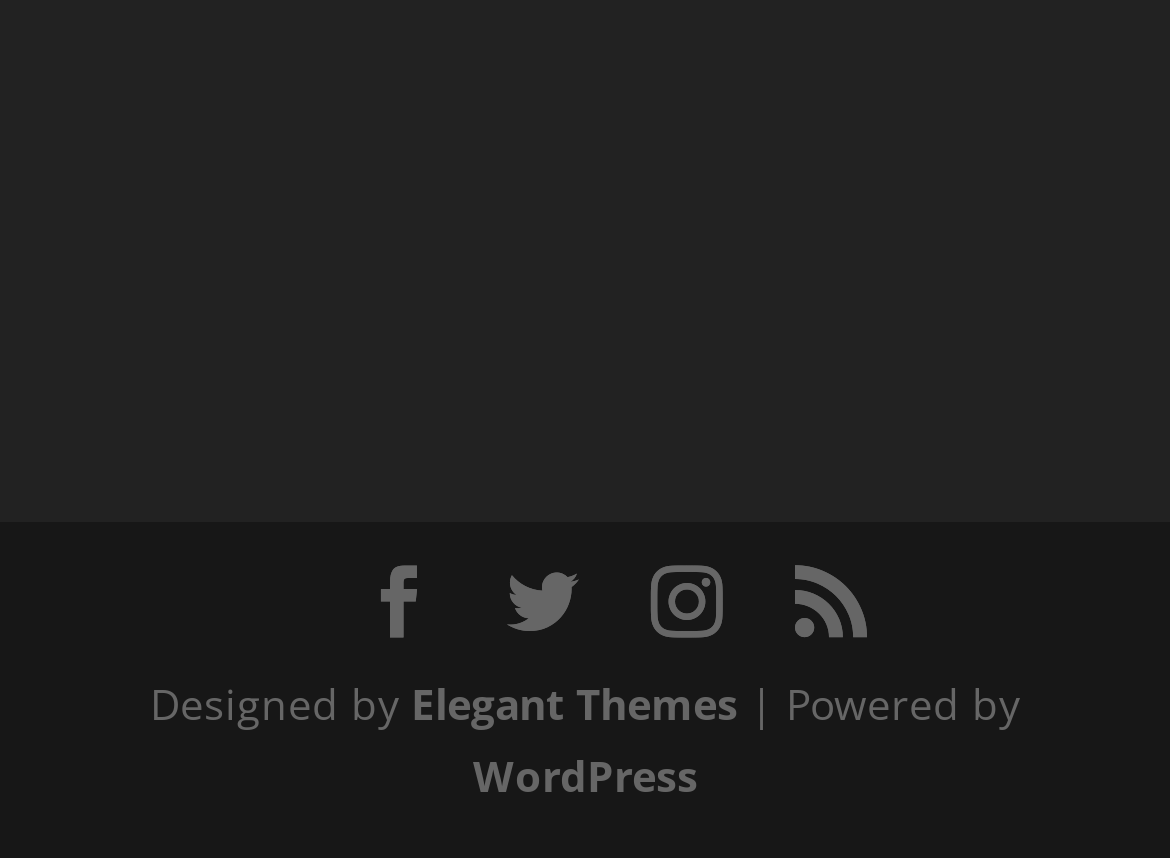What is the platform used to power this website?
Give a comprehensive and detailed explanation for the question.

At the bottom of the webpage, there is a static text '| Powered by' followed by a link to 'WordPress', indicating that WordPress is the platform used to power this website.